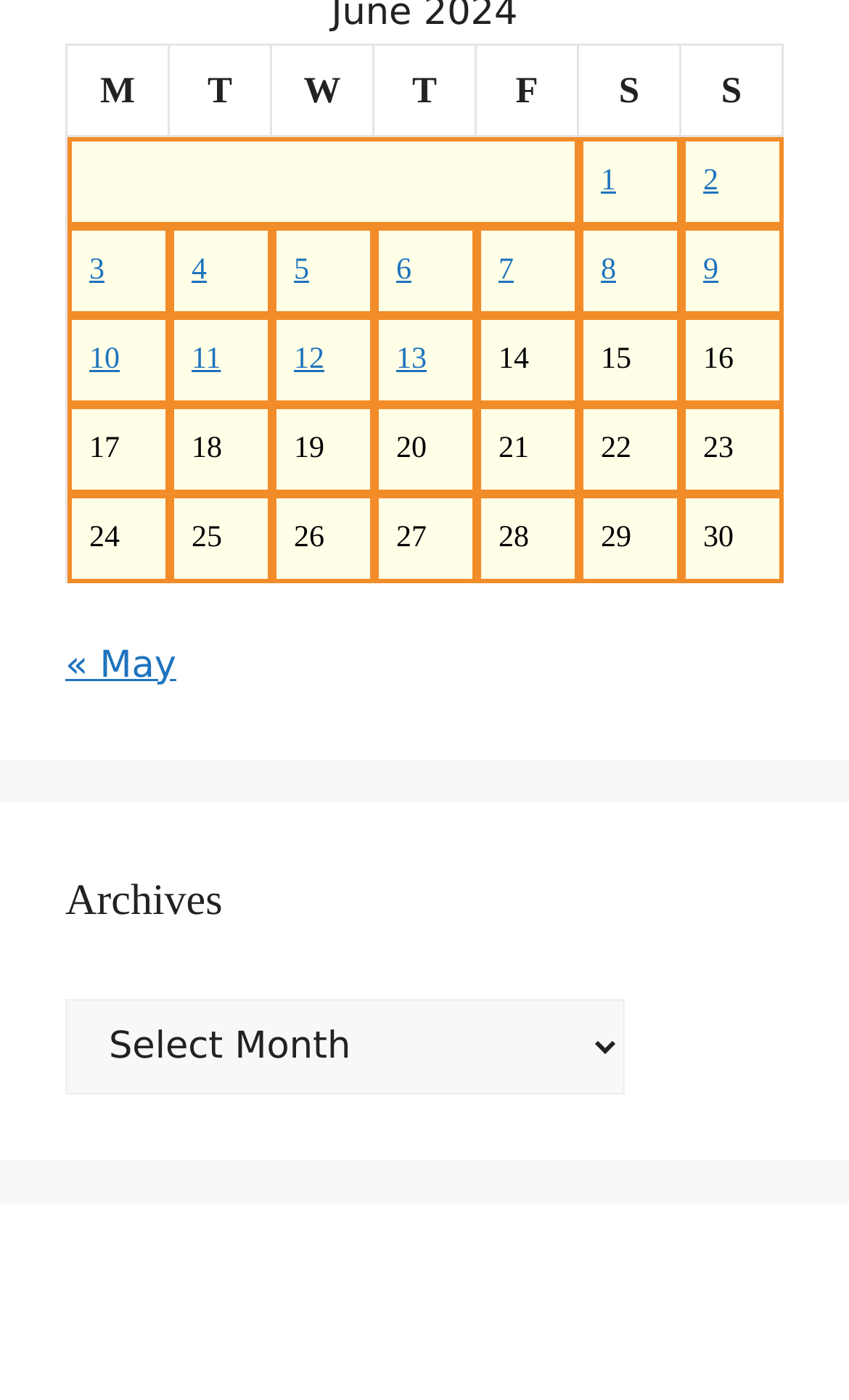Reply to the question below using a single word or brief phrase:
What is the title of the section below the navigation?

Archives